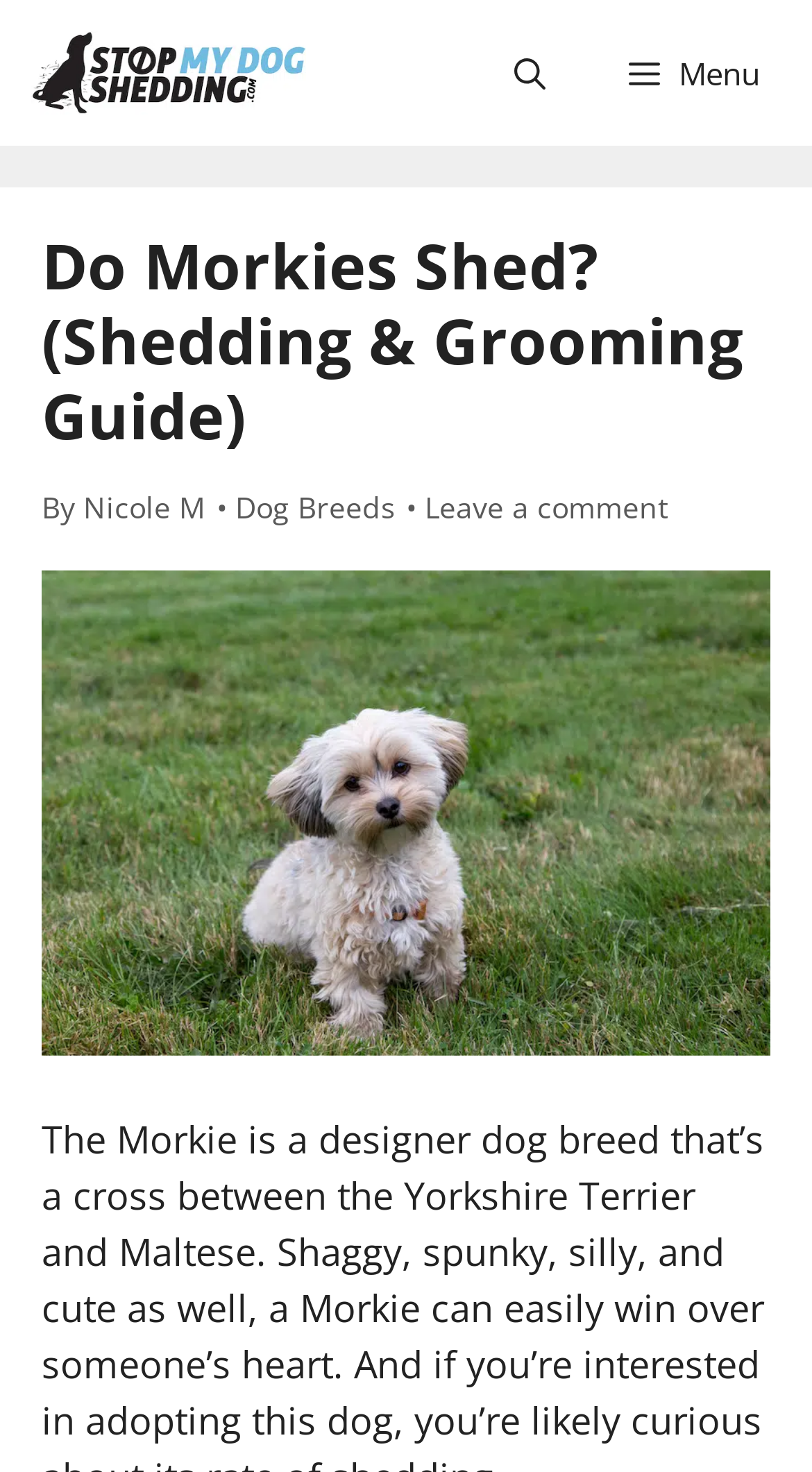Is there a menu on the webpage?
Provide a well-explained and detailed answer to the question.

There is a button 'Menu' located at the top of the webpage, which suggests that there is a menu available on the webpage that can be expanded by clicking the button.